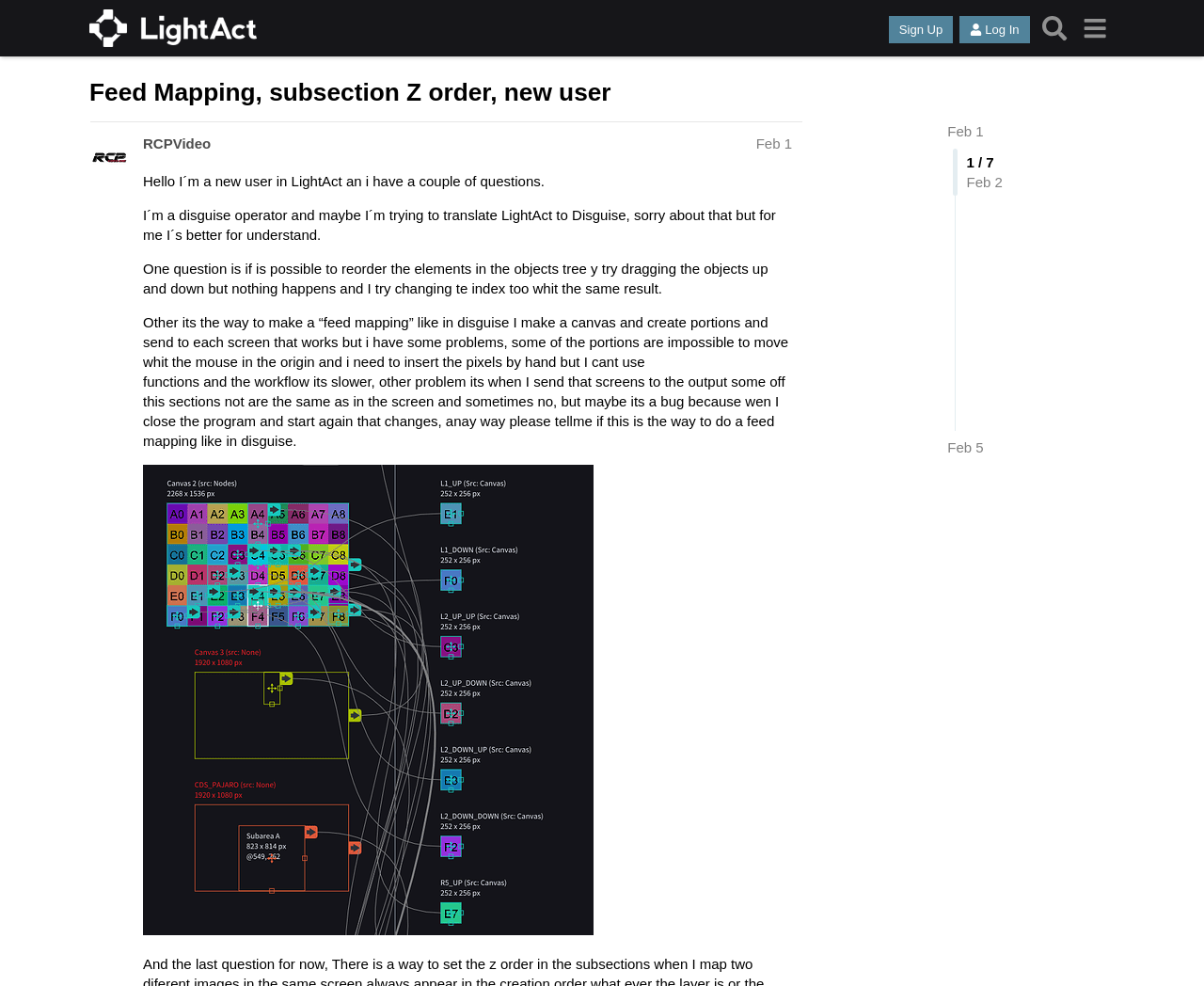Bounding box coordinates should be in the format (top-left x, top-left y, bottom-right x, bottom-right y) and all values should be floating point numbers between 0 and 1. Determine the bounding box coordinate for the UI element described as: aria-label="Search" title="Search"

[0.859, 0.008, 0.892, 0.049]